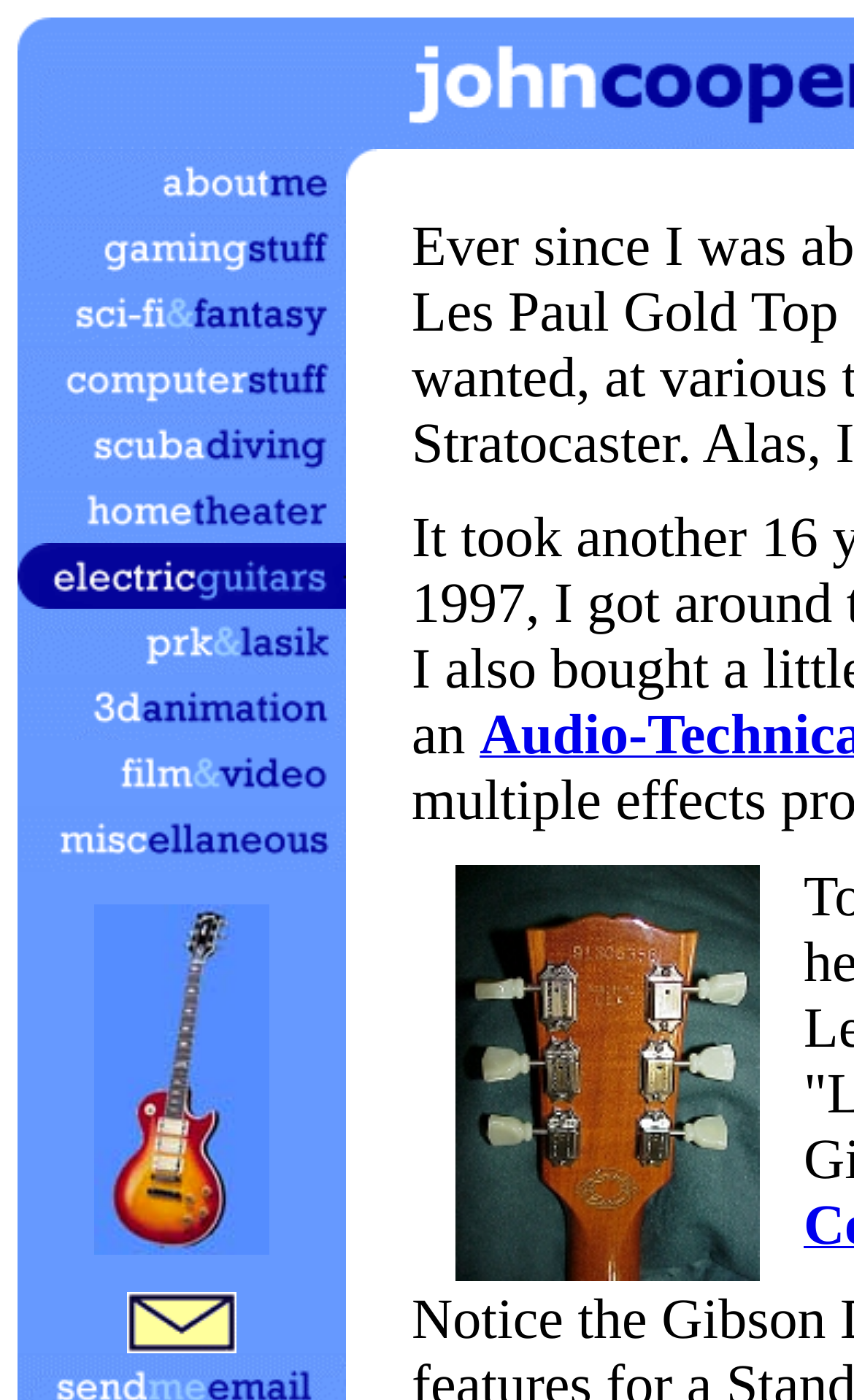How many images are on the webpage?
Please elaborate on the answer to the question with detailed information.

I counted the number of image elements on the webpage. There are 14 such elements, including the images associated with each category and the image at the bottom of the webpage.